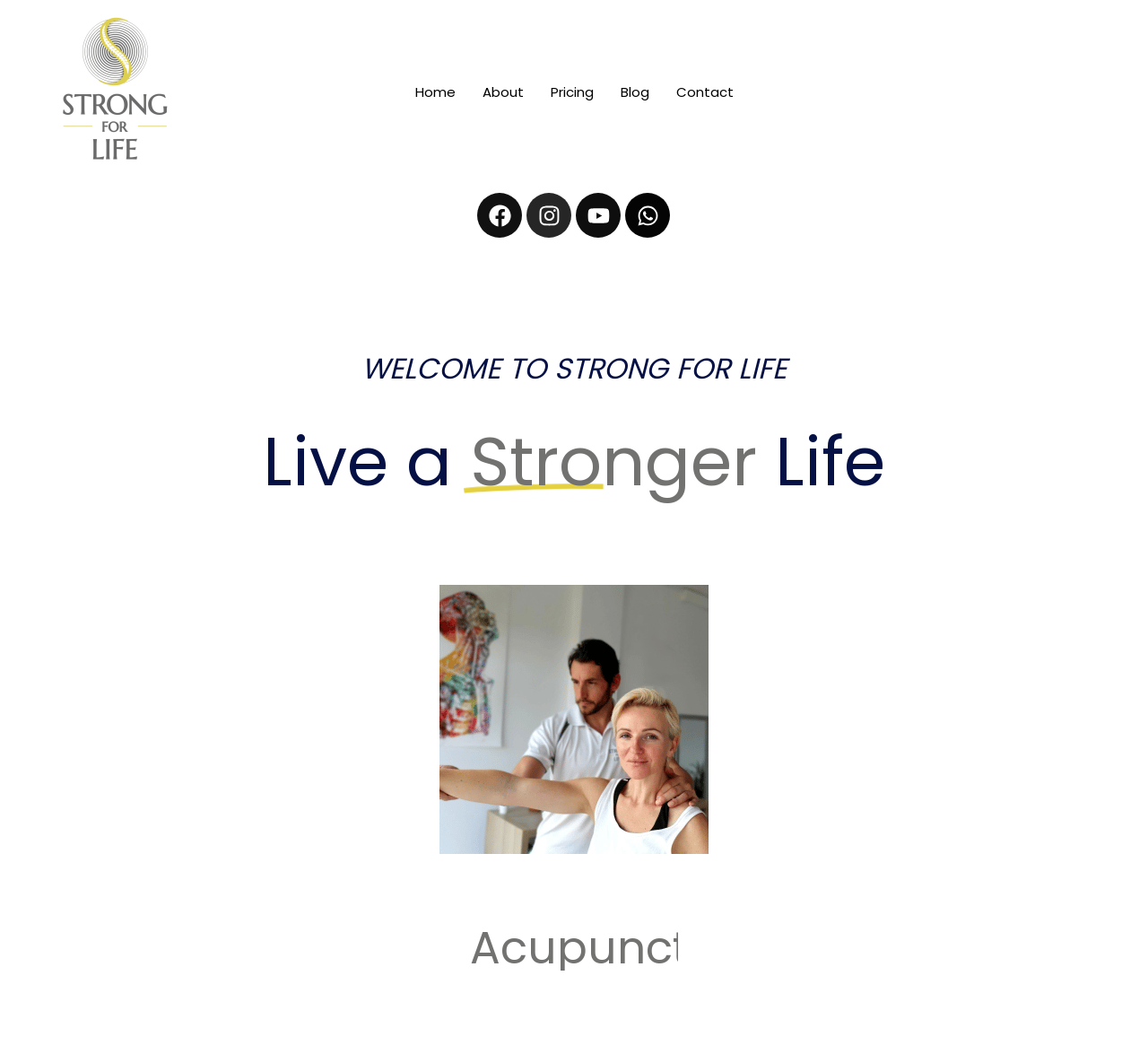Bounding box coordinates are specified in the format (top-left x, top-left y, bottom-right x, bottom-right y). All values are floating point numbers bounded between 0 and 1. Please provide the bounding box coordinate of the region this sentence describes: Blog

[0.529, 0.057, 0.577, 0.117]